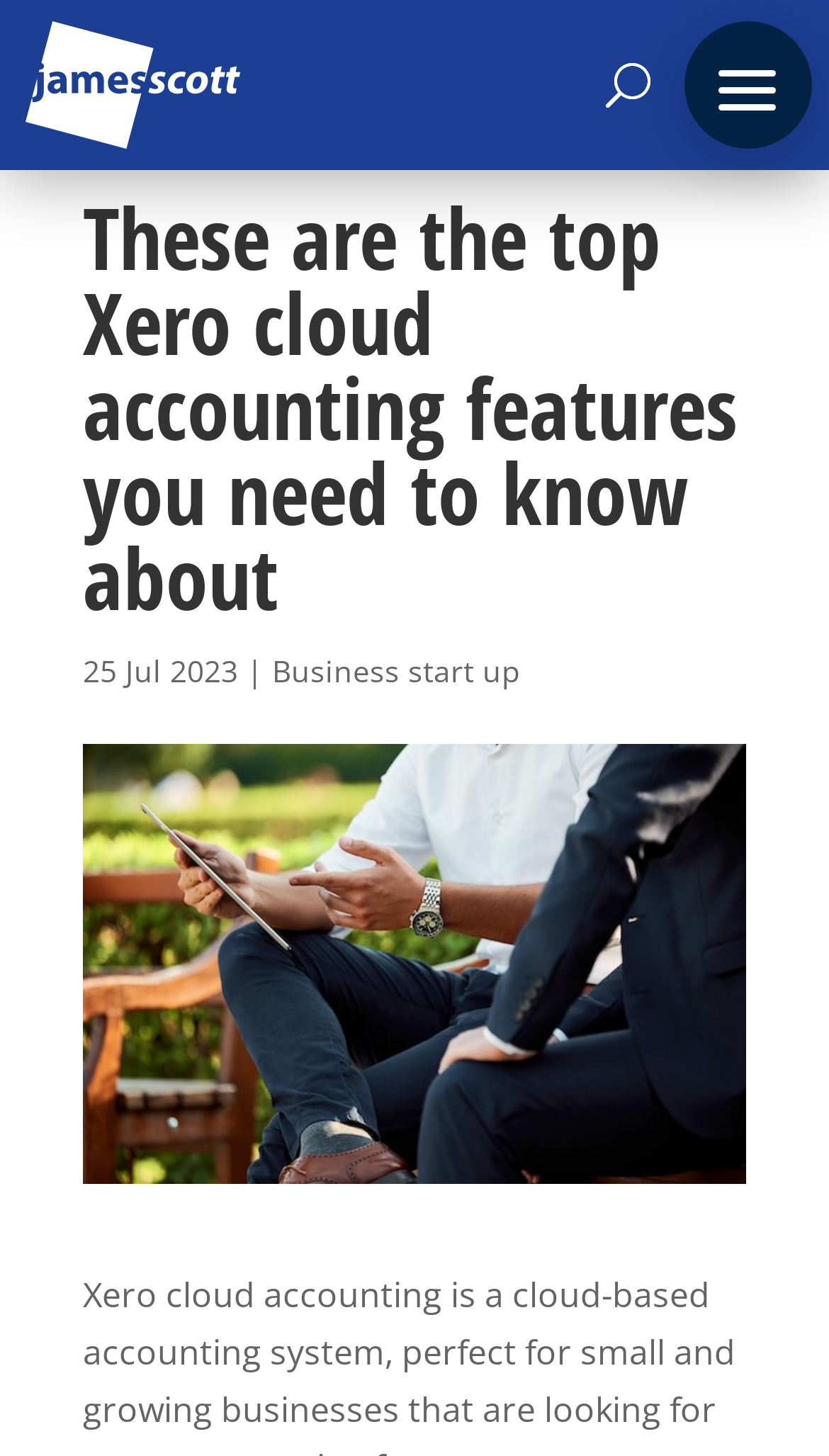Using the details in the image, give a detailed response to the question below:
Is there a search function on the webpage?

I found the search function by looking at the search element with the text 'Search for:' which is located near the top of the webpage, below the menu button.